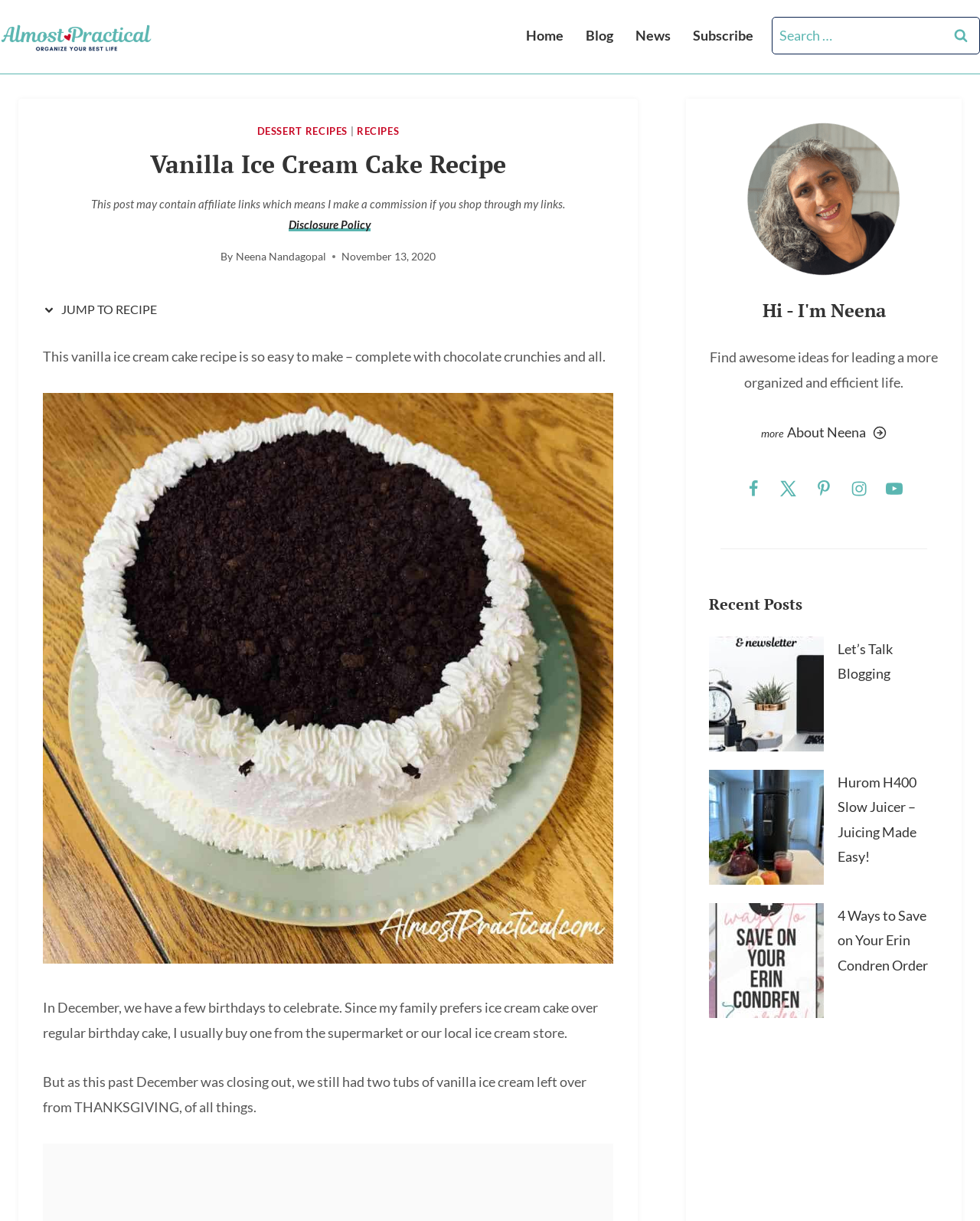What is the date of the recipe post?
Please answer the question with as much detail as possible using the screenshot.

The date of the recipe post can be found in the section where it says 'November 13, 2020', which is the date when the recipe was posted.